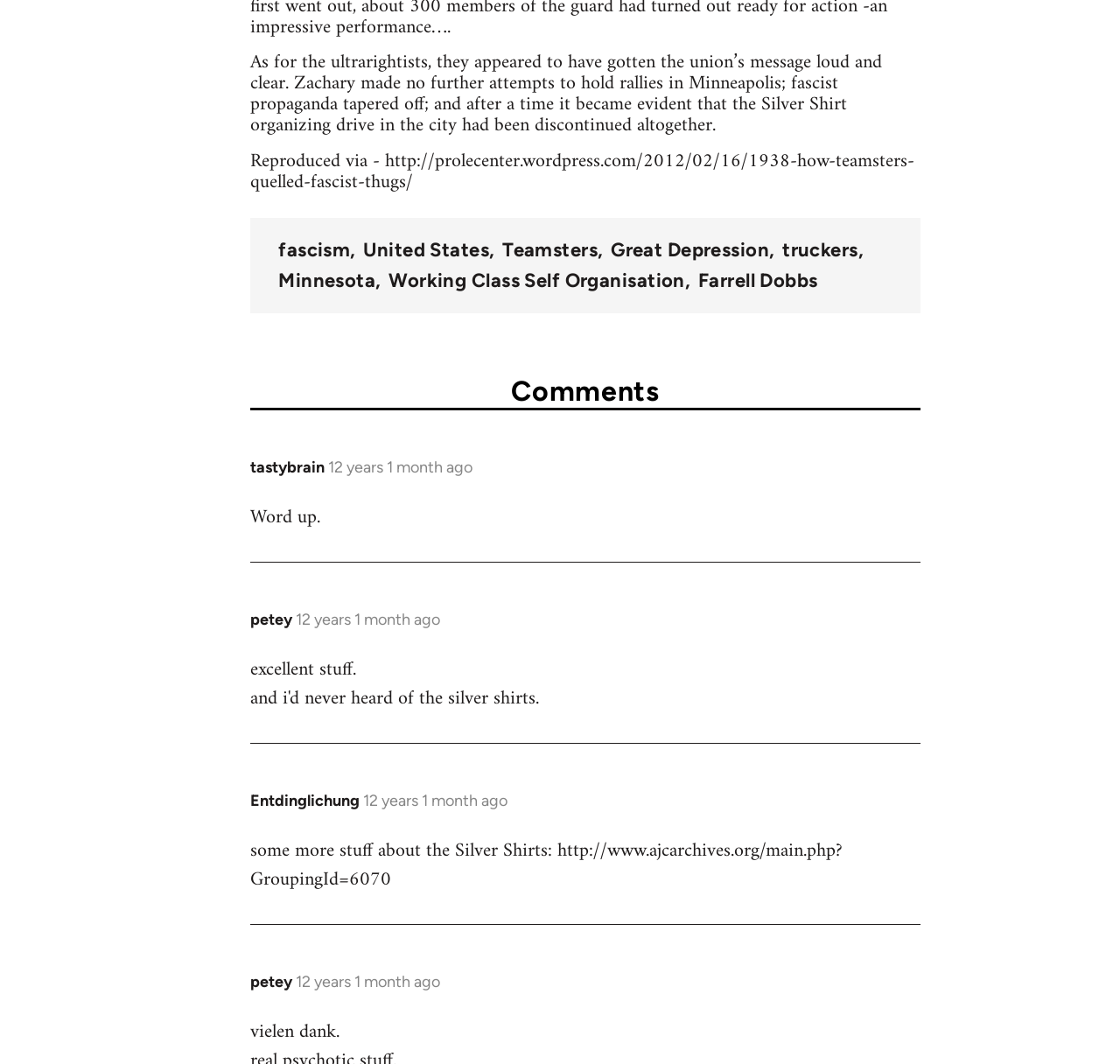Pinpoint the bounding box coordinates of the clickable area needed to execute the instruction: "Follow the link about Working Class Self Organisation". The coordinates should be specified as four float numbers between 0 and 1, i.e., [left, top, right, bottom].

[0.347, 0.253, 0.612, 0.275]